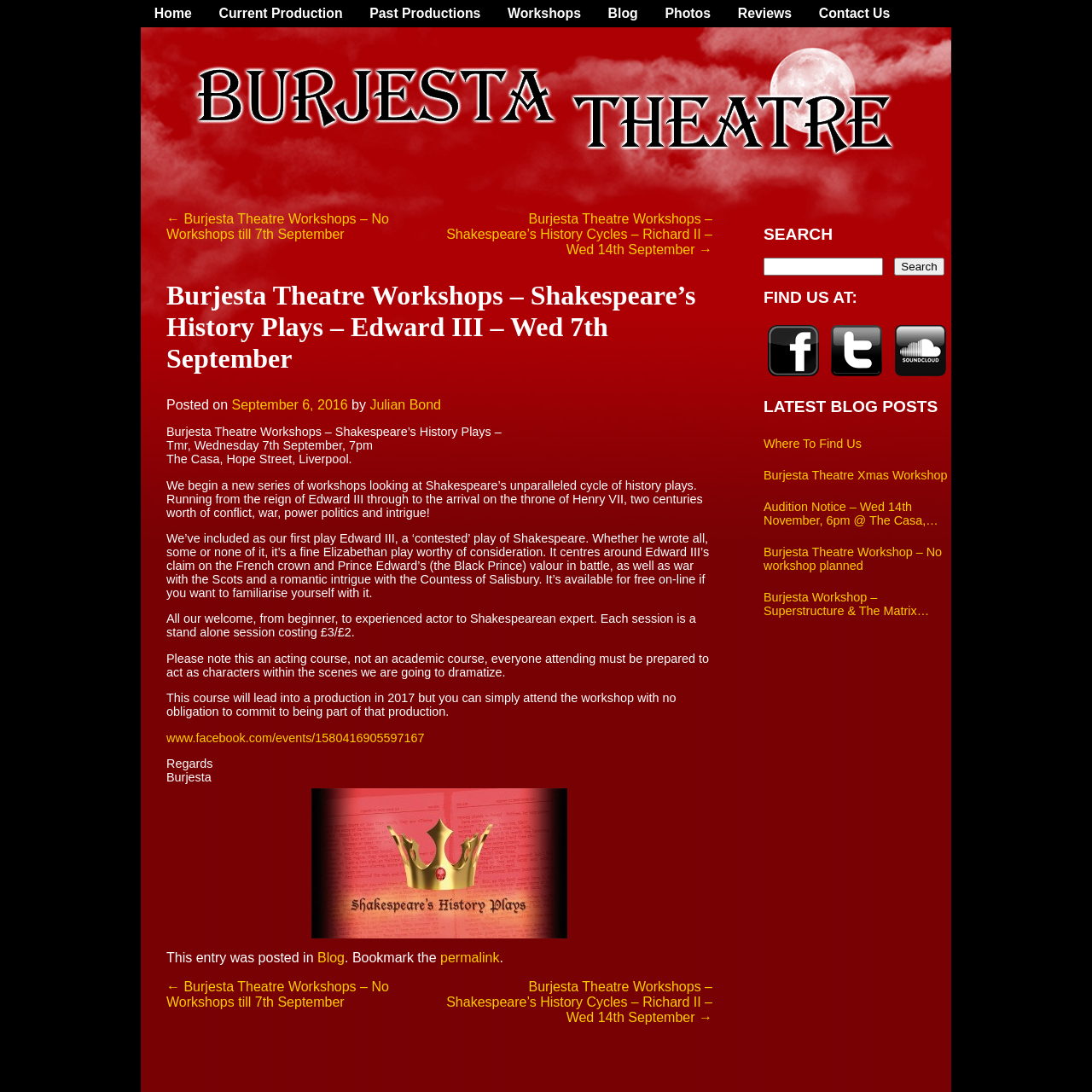Find the bounding box coordinates of the clickable area that will achieve the following instruction: "View the 'Current Production' page".

[0.188, 0.0, 0.326, 0.025]